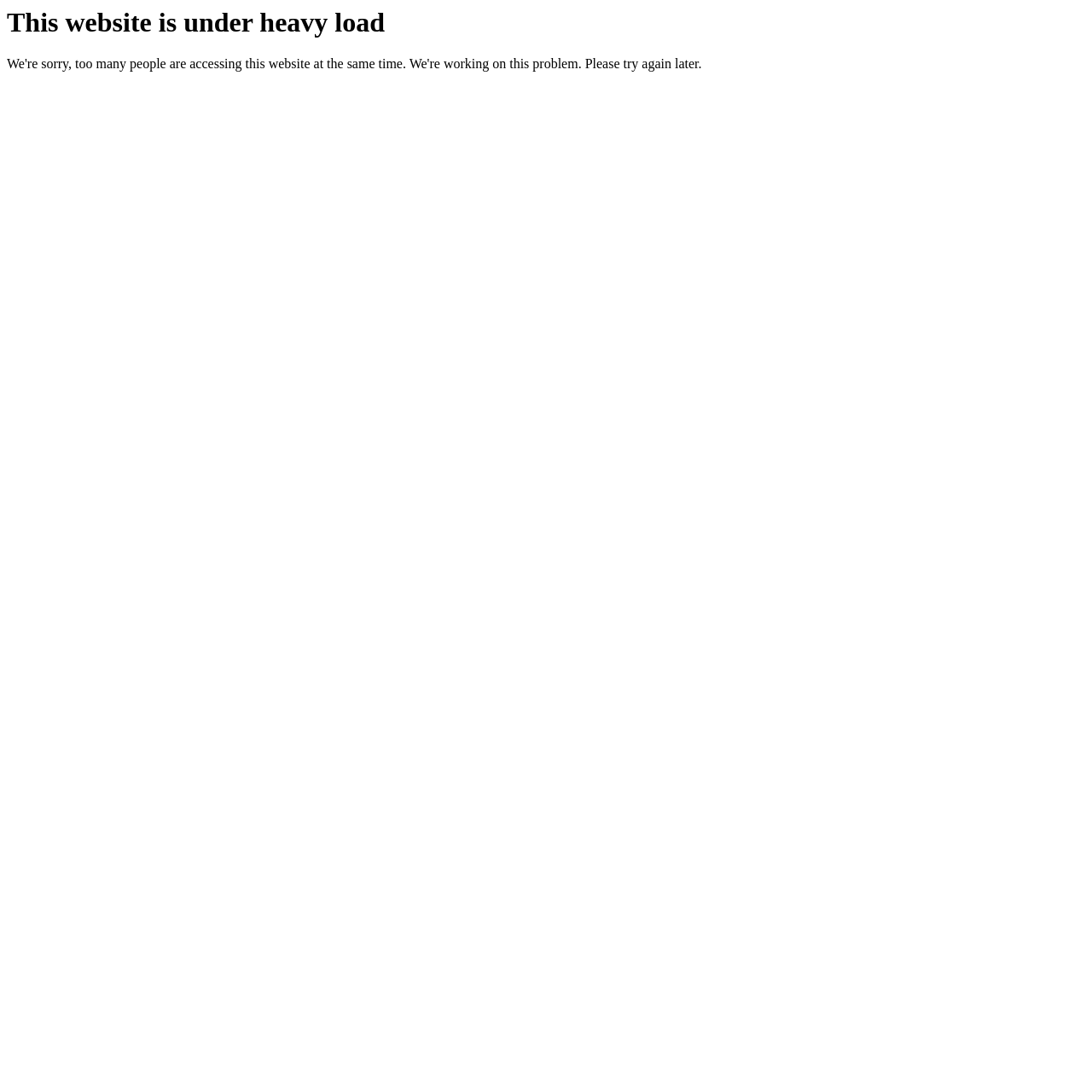Determine which piece of text is the heading of the webpage and provide it.

This website is under heavy load